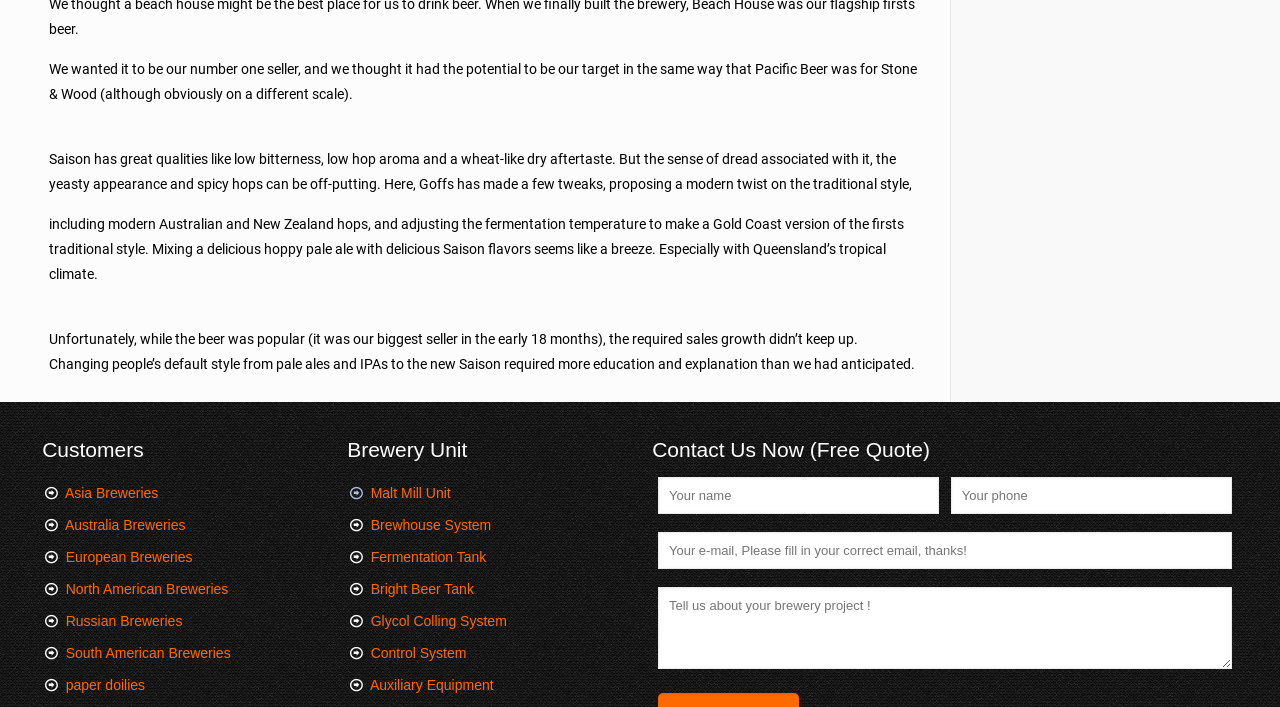Find the bounding box coordinates of the element I should click to carry out the following instruction: "Click the Women theme".

None